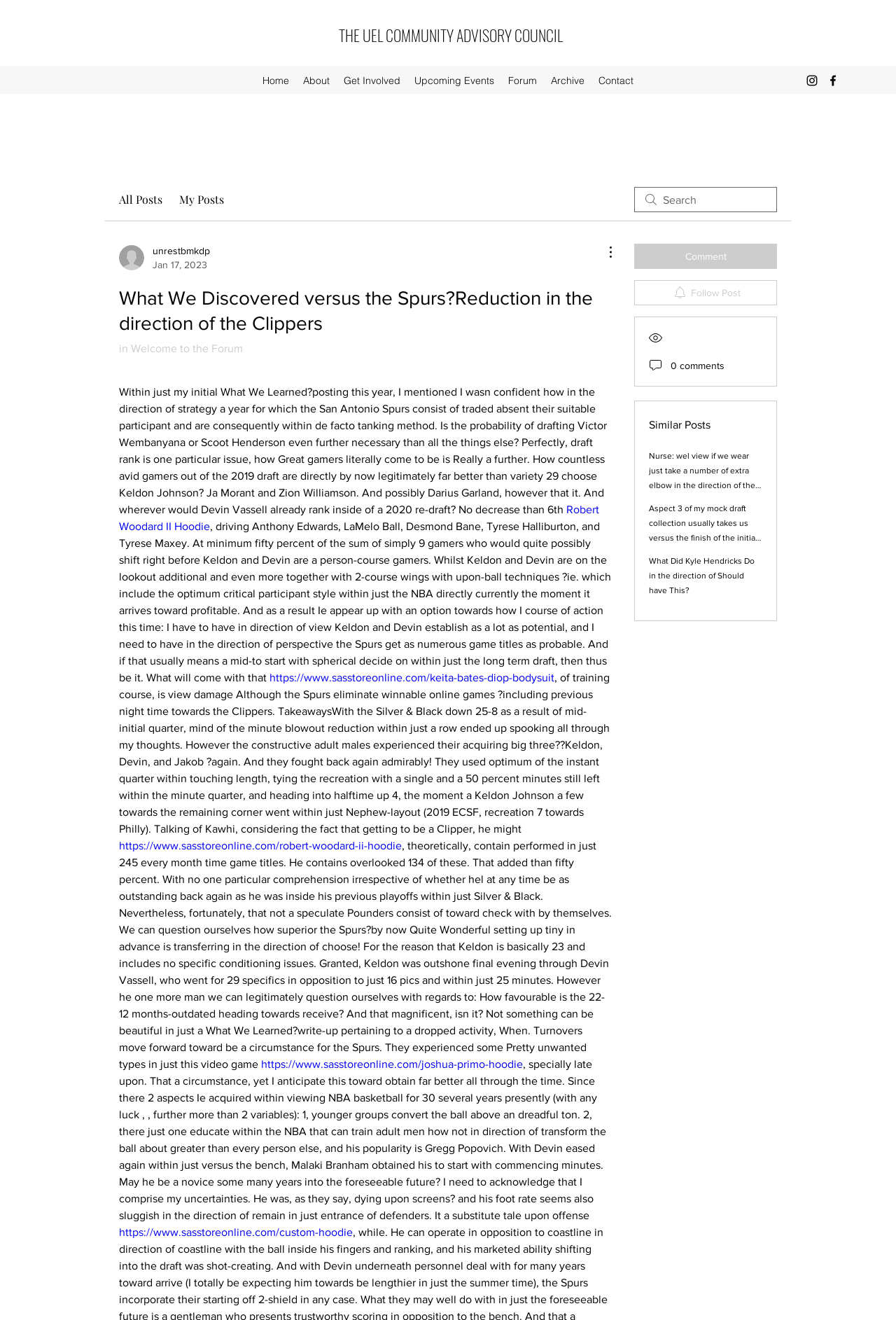Respond to the question below with a single word or phrase:
What is the purpose of the 'Search' button?

To search for content